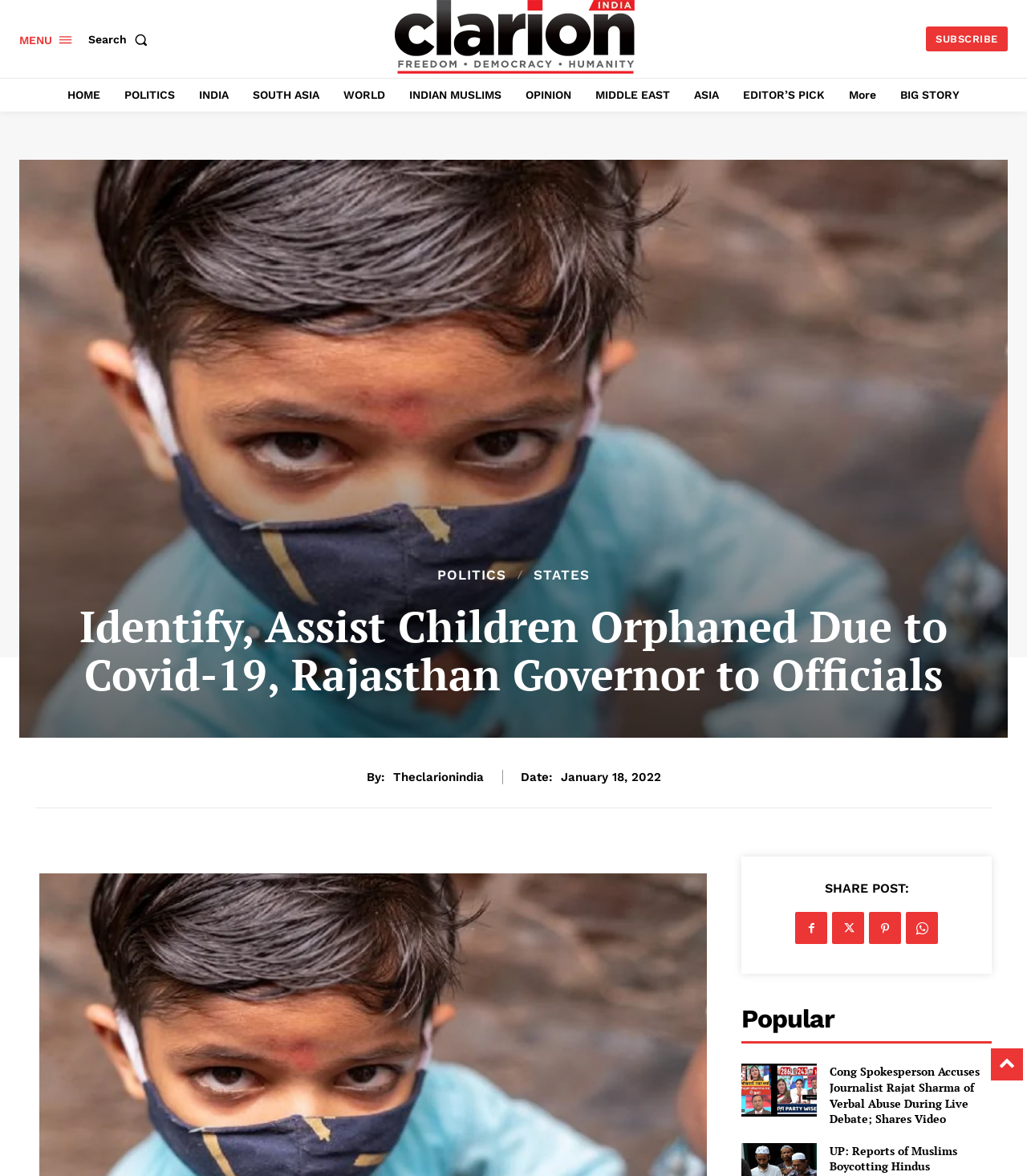Locate the bounding box of the UI element with the following description: "EDITOR’S PICK".

[0.716, 0.066, 0.811, 0.095]